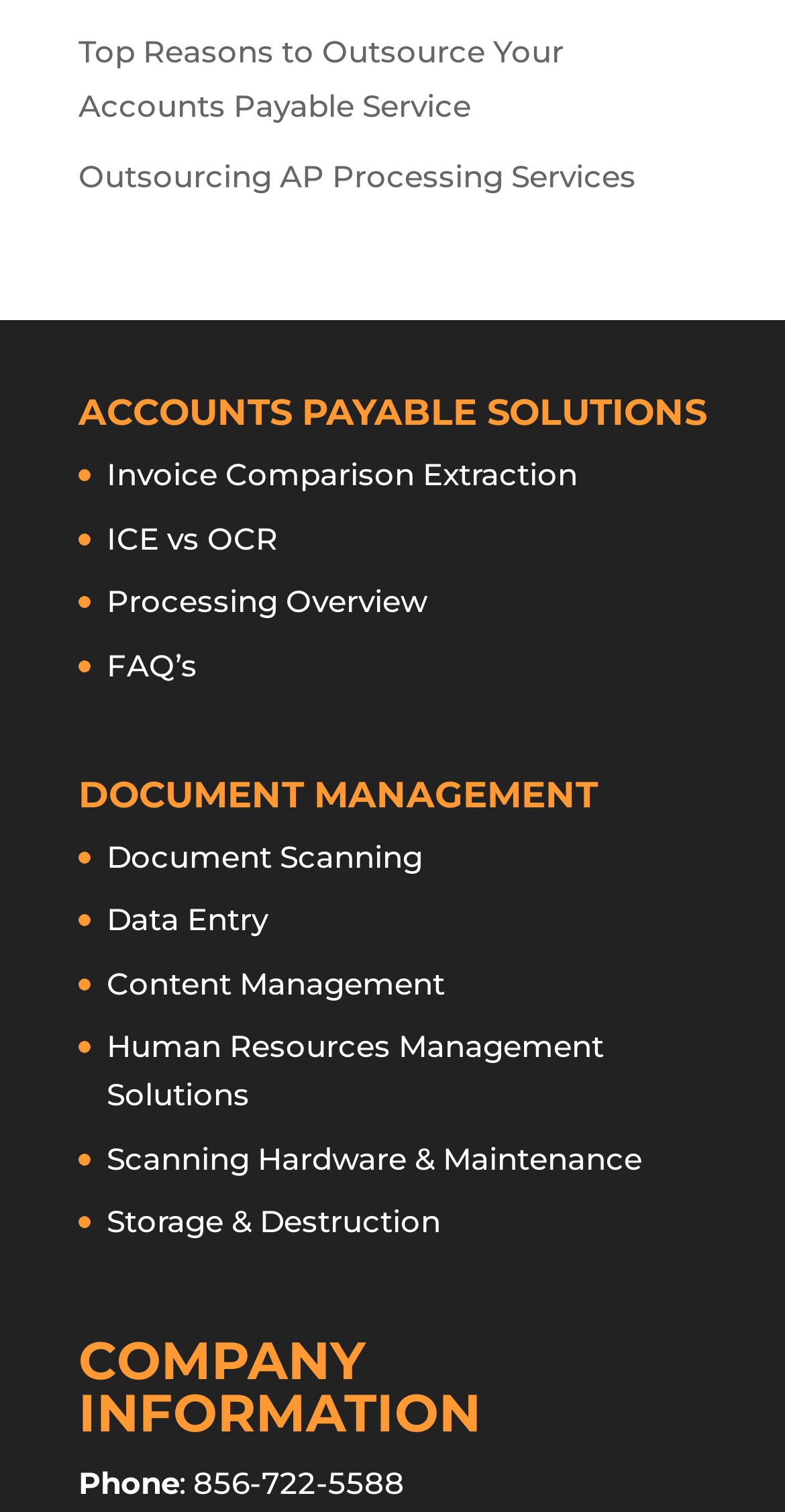Please locate the bounding box coordinates of the element's region that needs to be clicked to follow the instruction: "Get company information". The bounding box coordinates should be provided as four float numbers between 0 and 1, i.e., [left, top, right, bottom].

[0.1, 0.883, 0.9, 0.965]